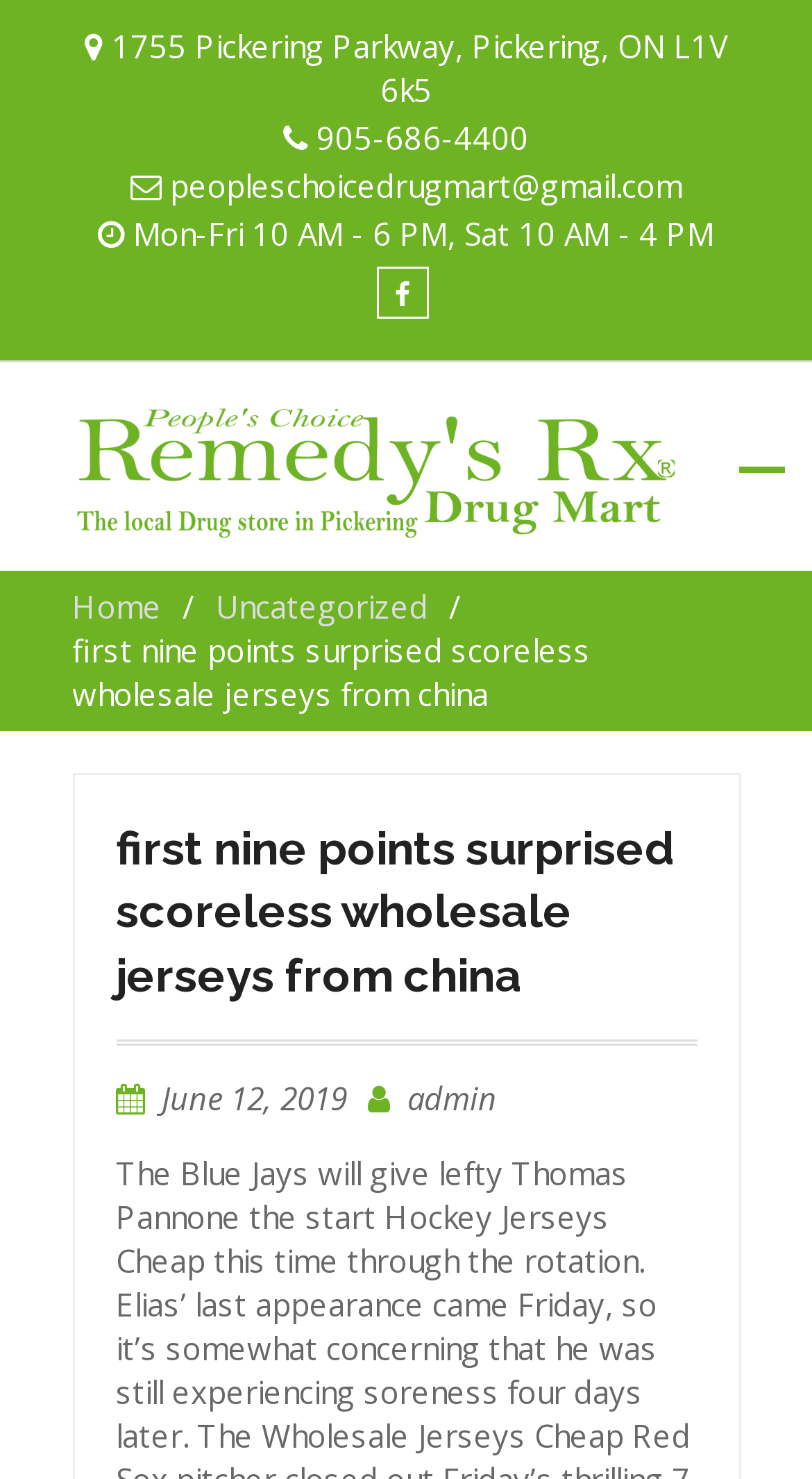Review the image closely and give a comprehensive answer to the question: What are the business hours of People's Choice Drug Mart?

I found the business hours by looking at the static text element that lists the hours of operation, which are 'Mon-Fri 10 AM - 6 PM, Sat 10 AM - 4 PM'.